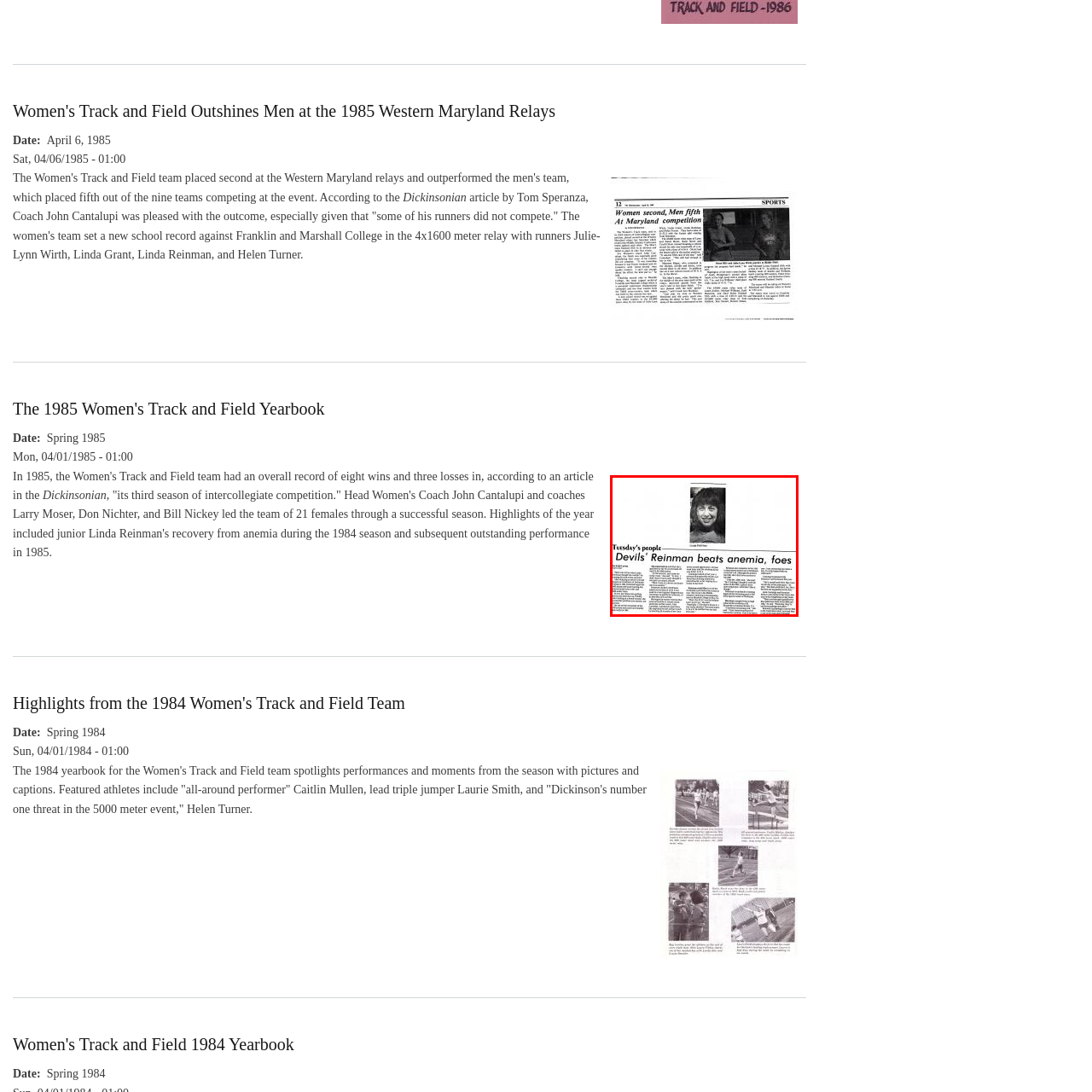What health challenge did Linda Reinman overcome?
Take a close look at the image highlighted by the red bounding box and answer the question thoroughly based on the details you see.

The article title 'Devils' Reinman beats anemia, foes' and the context that it details her battle with anemia suggest that Linda Reinman overcame anemia as a health challenge.